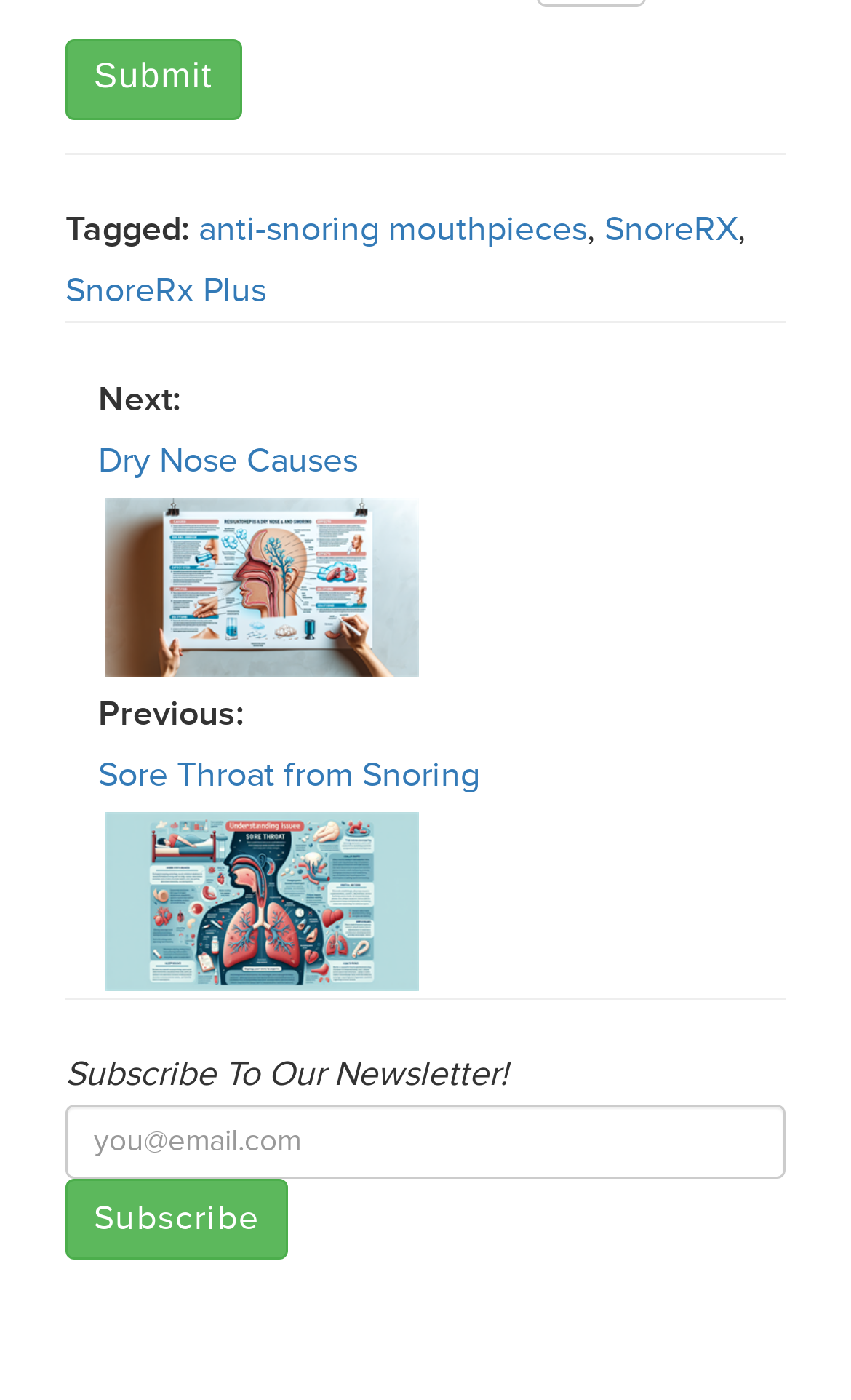Bounding box coordinates are to be given in the format (top-left x, top-left y, bottom-right x, bottom-right y). All values must be floating point numbers between 0 and 1. Provide the bounding box coordinate for the UI element described as: SnoreRx Plus

[0.077, 0.191, 0.313, 0.222]